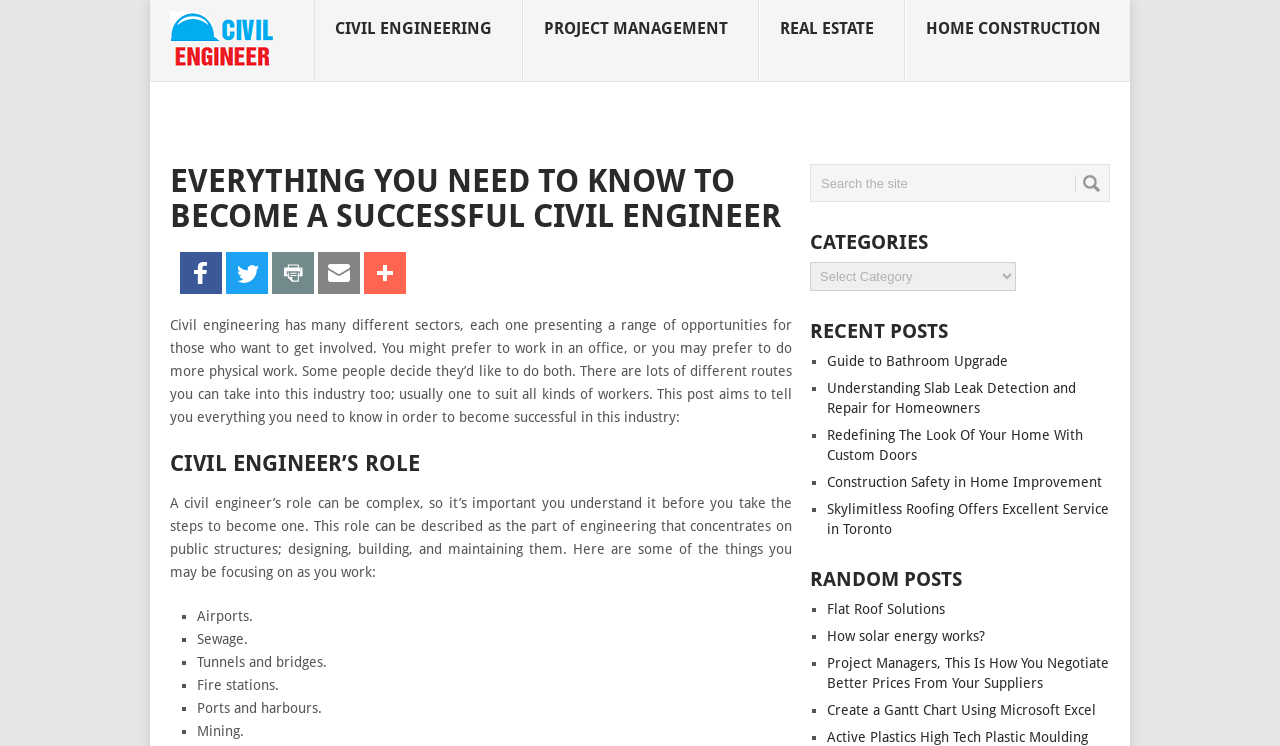What is the purpose of the search box?
Make sure to answer the question with a detailed and comprehensive explanation.

The search box is located on the right side of the webpage, and it has a placeholder text 'Search the site'. This suggests that the purpose of the search box is to allow users to search for content within the website.